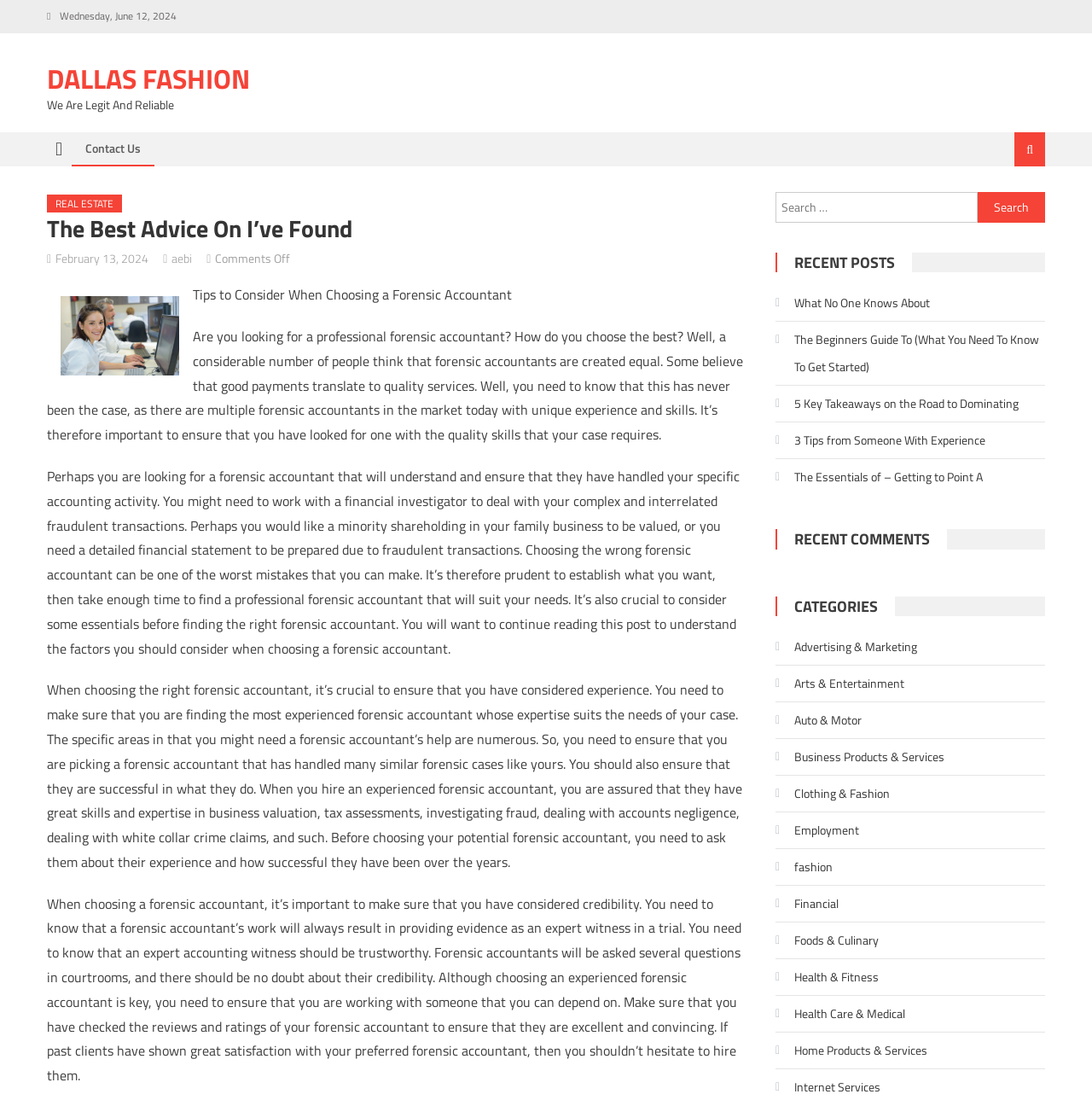What categories are available on this website?
Using the image as a reference, give a one-word or short phrase answer.

Multiple categories